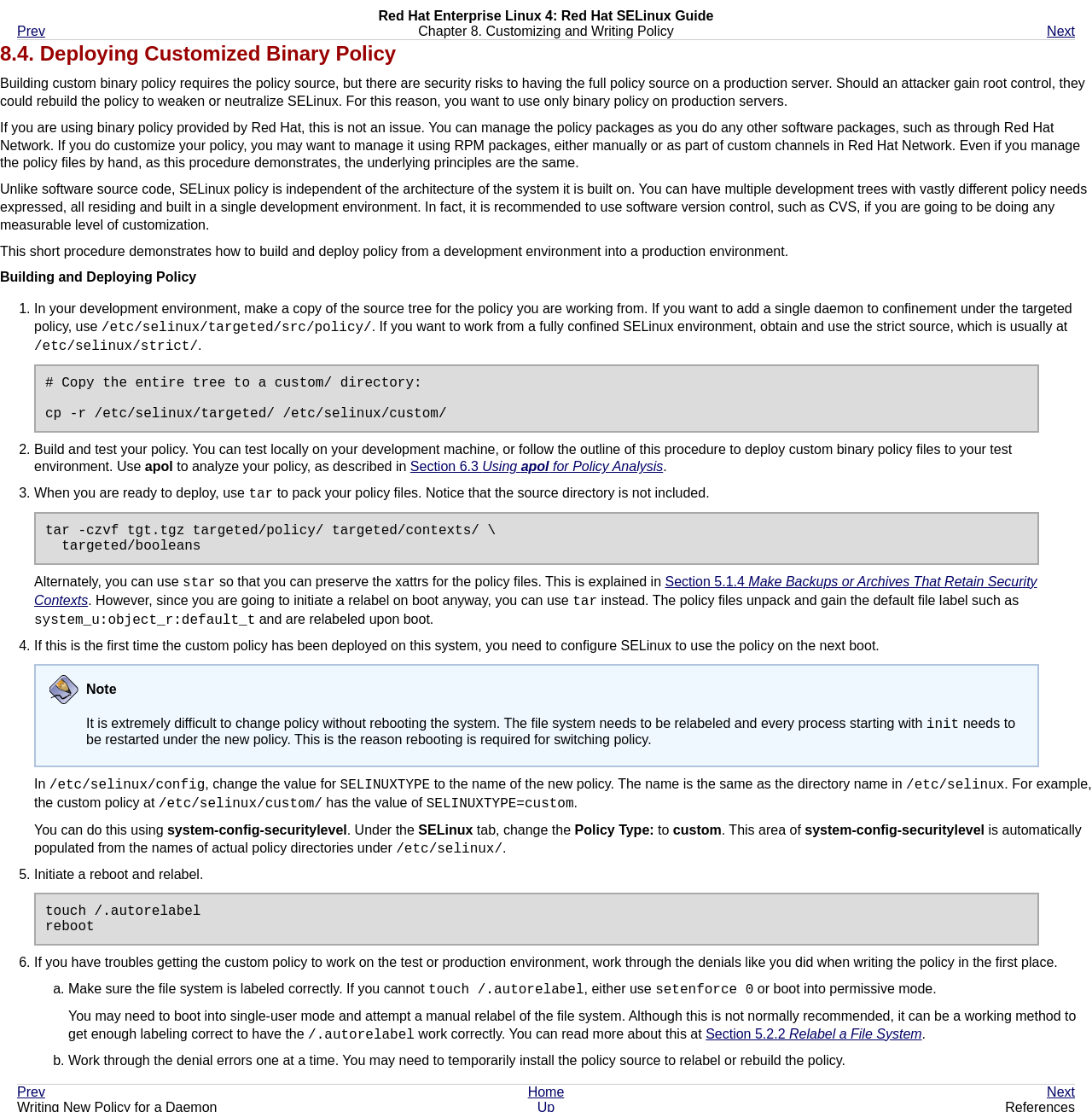Please identify the bounding box coordinates of the region to click in order to complete the given instruction: "Click Next". The coordinates should be four float numbers between 0 and 1, i.e., [left, top, right, bottom].

[0.888, 0.021, 0.984, 0.035]